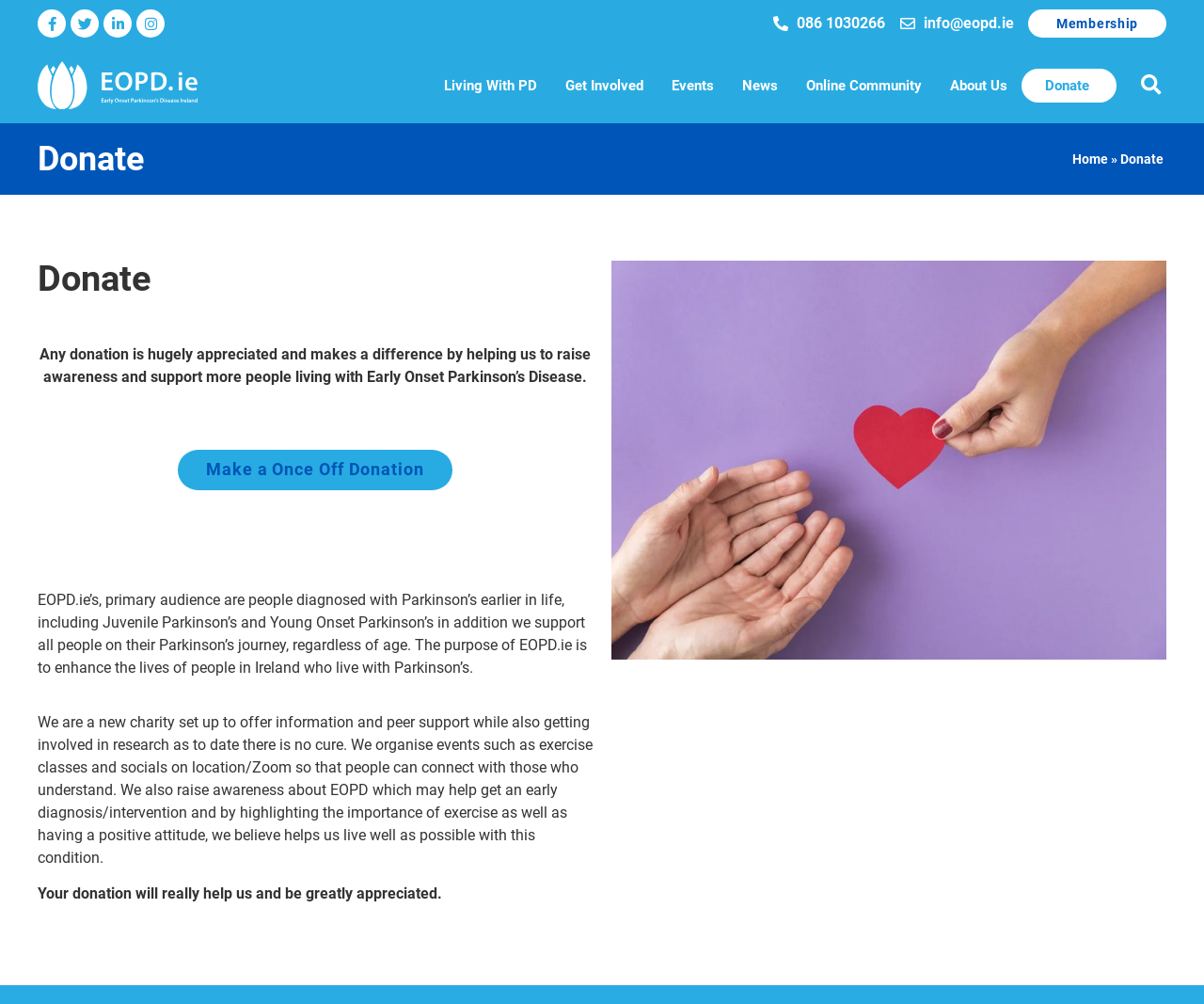Please identify the bounding box coordinates of the region to click in order to complete the task: "Go to Home page". The coordinates must be four float numbers between 0 and 1, specified as [left, top, right, bottom].

[0.891, 0.151, 0.92, 0.166]